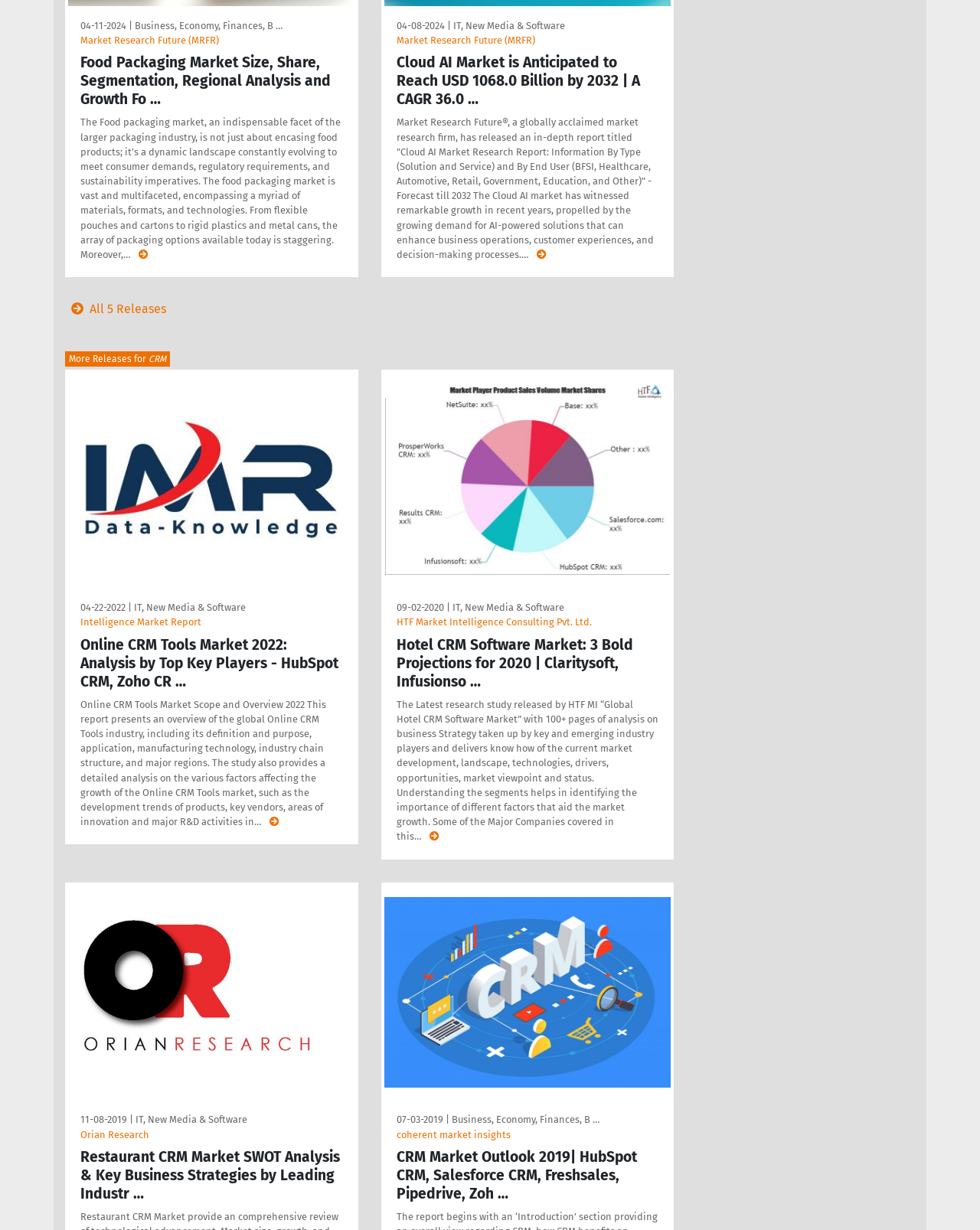Please specify the bounding box coordinates of the clickable region to carry out the following instruction: "Browse all 5 releases". The coordinates should be four float numbers between 0 and 1, in the format [left, top, right, bottom].

[0.066, 0.245, 0.17, 0.257]